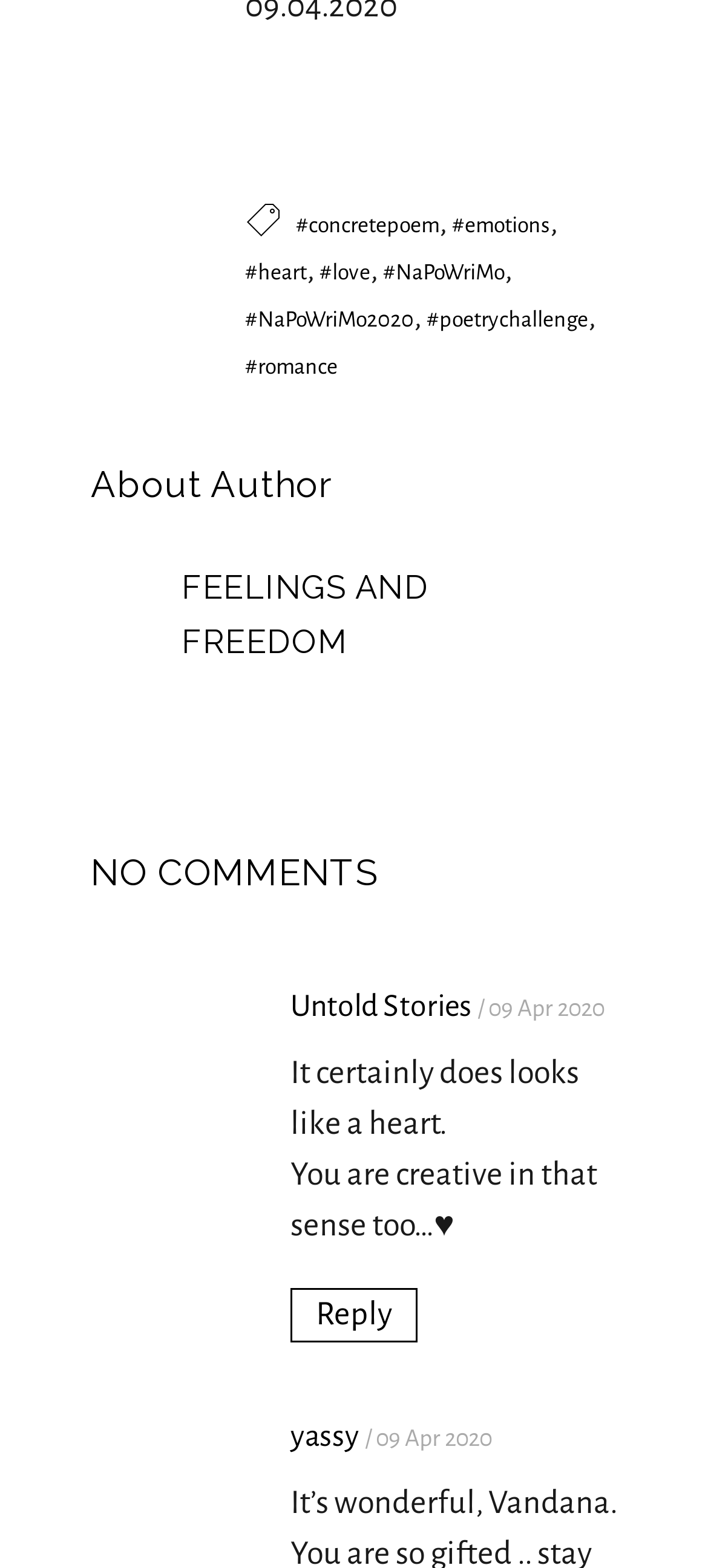Using the information shown in the image, answer the question with as much detail as possible: What is the title of the first heading?

The first heading is 'About Author' which can be found at the top of the webpage, with a bounding box of [0.128, 0.295, 0.726, 0.322].